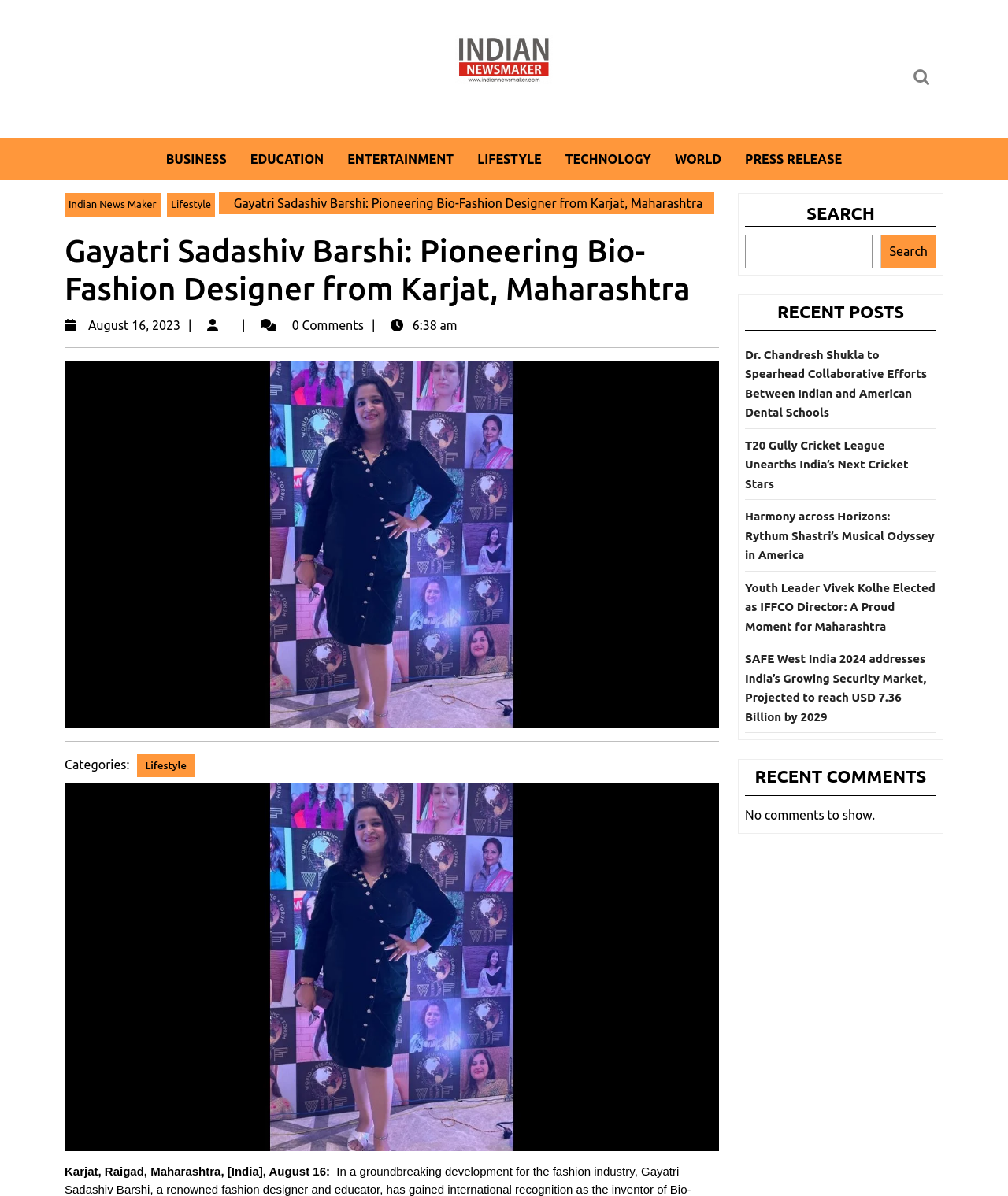Locate the bounding box coordinates of the clickable part needed for the task: "Read the curator's information".

None